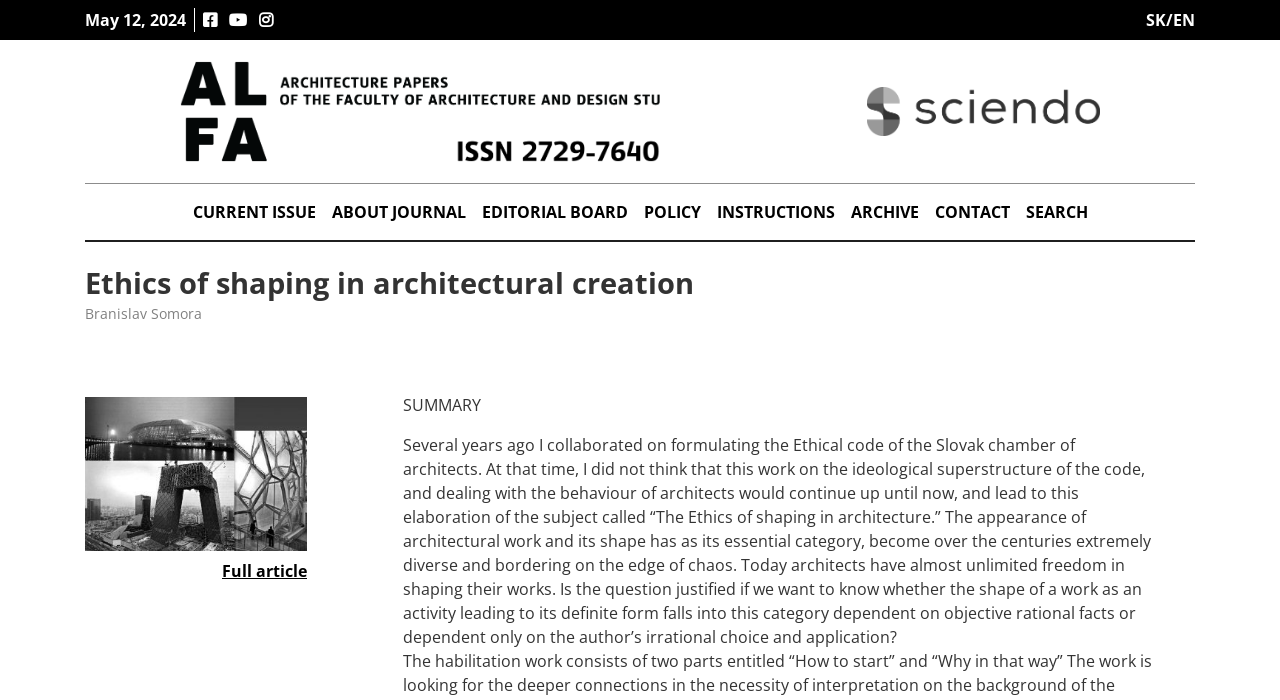Please indicate the bounding box coordinates for the clickable area to complete the following task: "Search for a specific topic". The coordinates should be specified as four float numbers between 0 and 1, i.e., [left, top, right, bottom].

[0.795, 0.275, 0.856, 0.332]